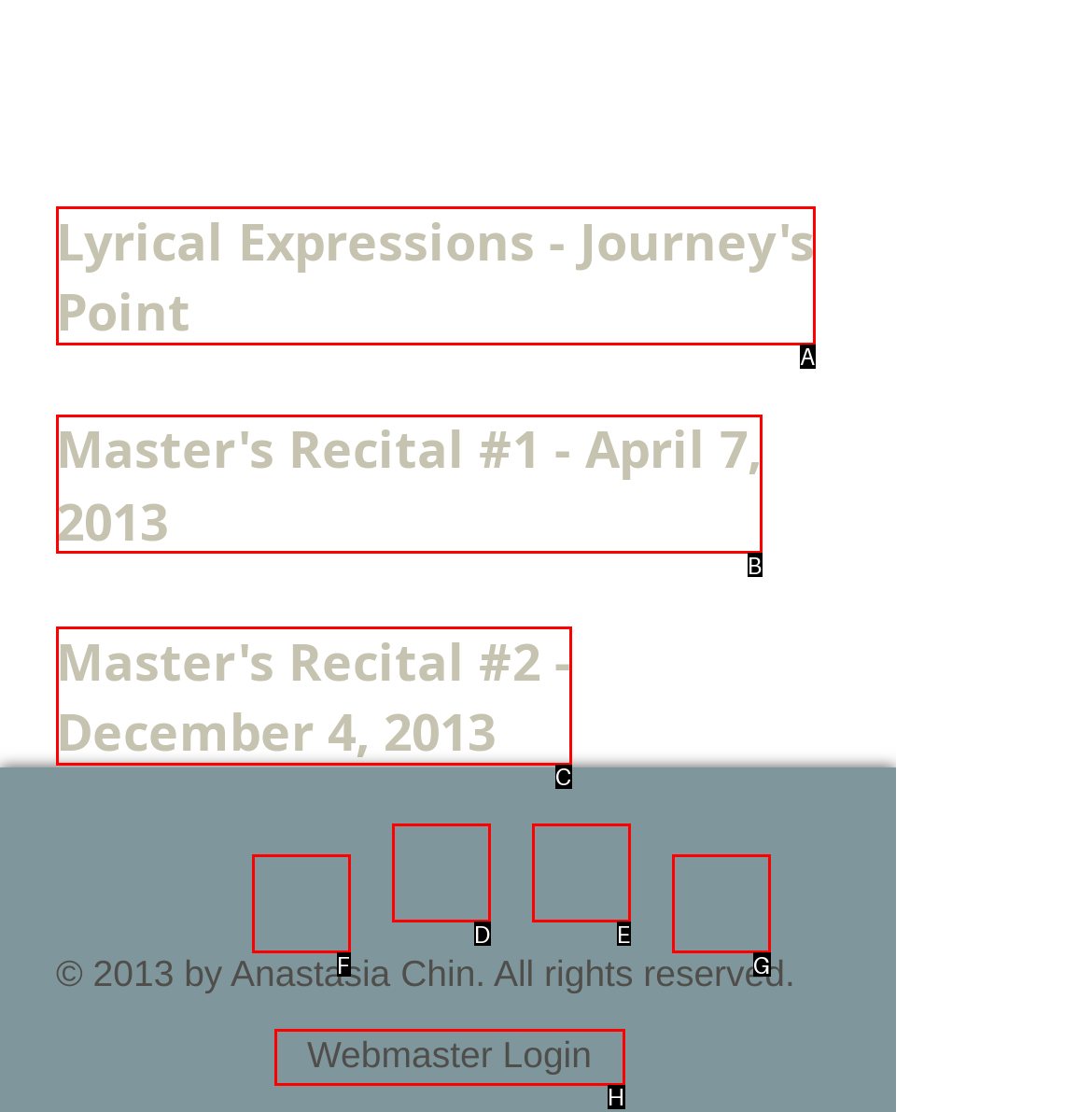Determine the option that best fits the description: Industry Insights
Reply with the letter of the correct option directly.

None